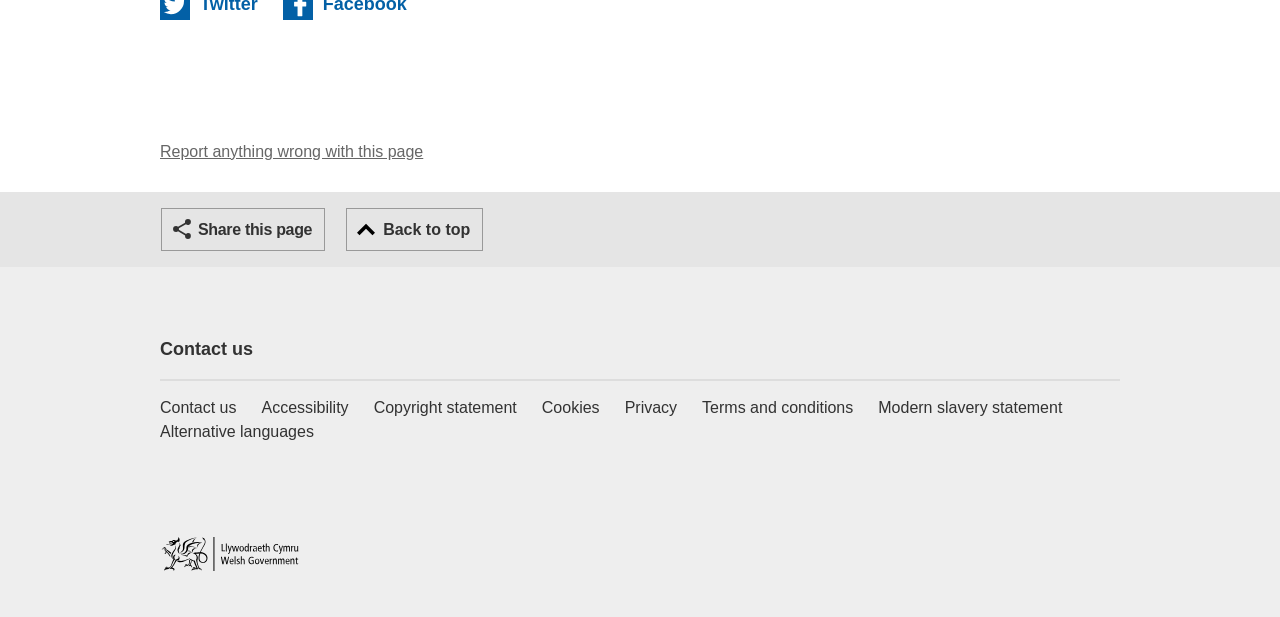Please find the bounding box coordinates (top-left x, top-left y, bottom-right x, bottom-right y) in the screenshot for the UI element described as follows: Share this page

[0.126, 0.337, 0.254, 0.407]